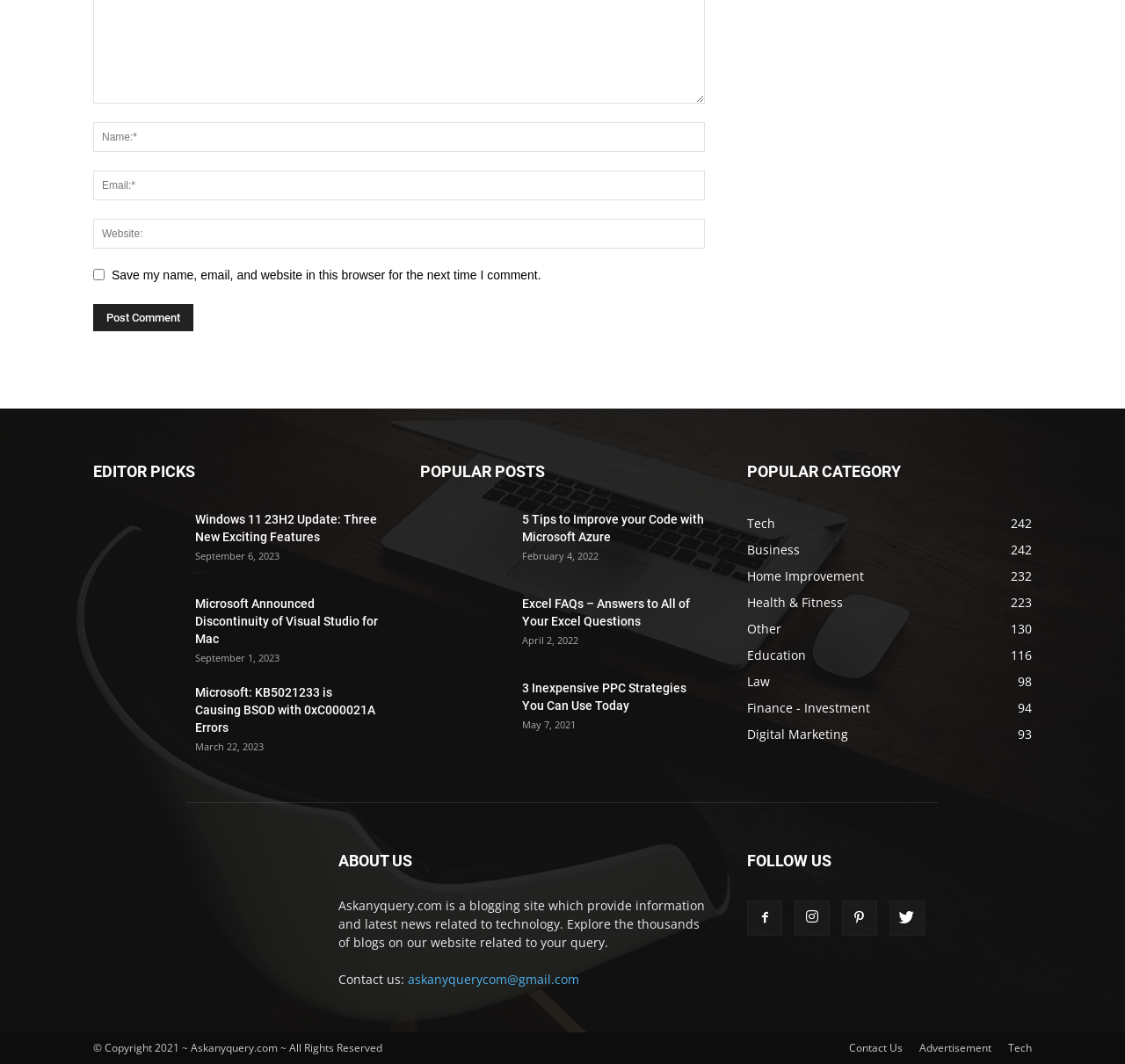What is the email address to contact the website?
Based on the screenshot, give a detailed explanation to answer the question.

The email address to contact the website is askanyquerycom@gmail.com, which is provided in the 'Contact us:' section at the bottom of the webpage.